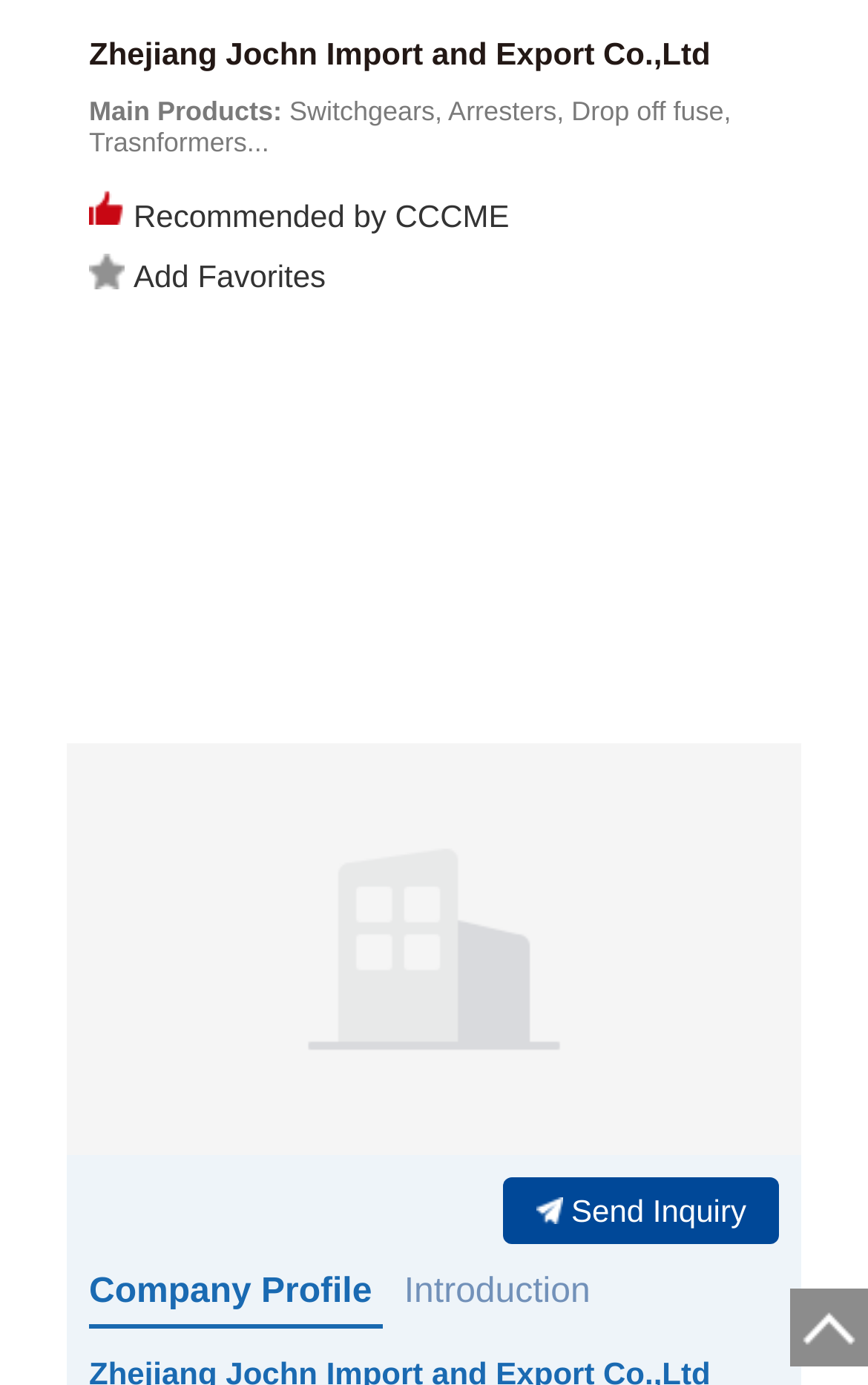What is the company name?
Answer with a single word or phrase, using the screenshot for reference.

Zhejiang Jochn Import and Export Co.,Ltd